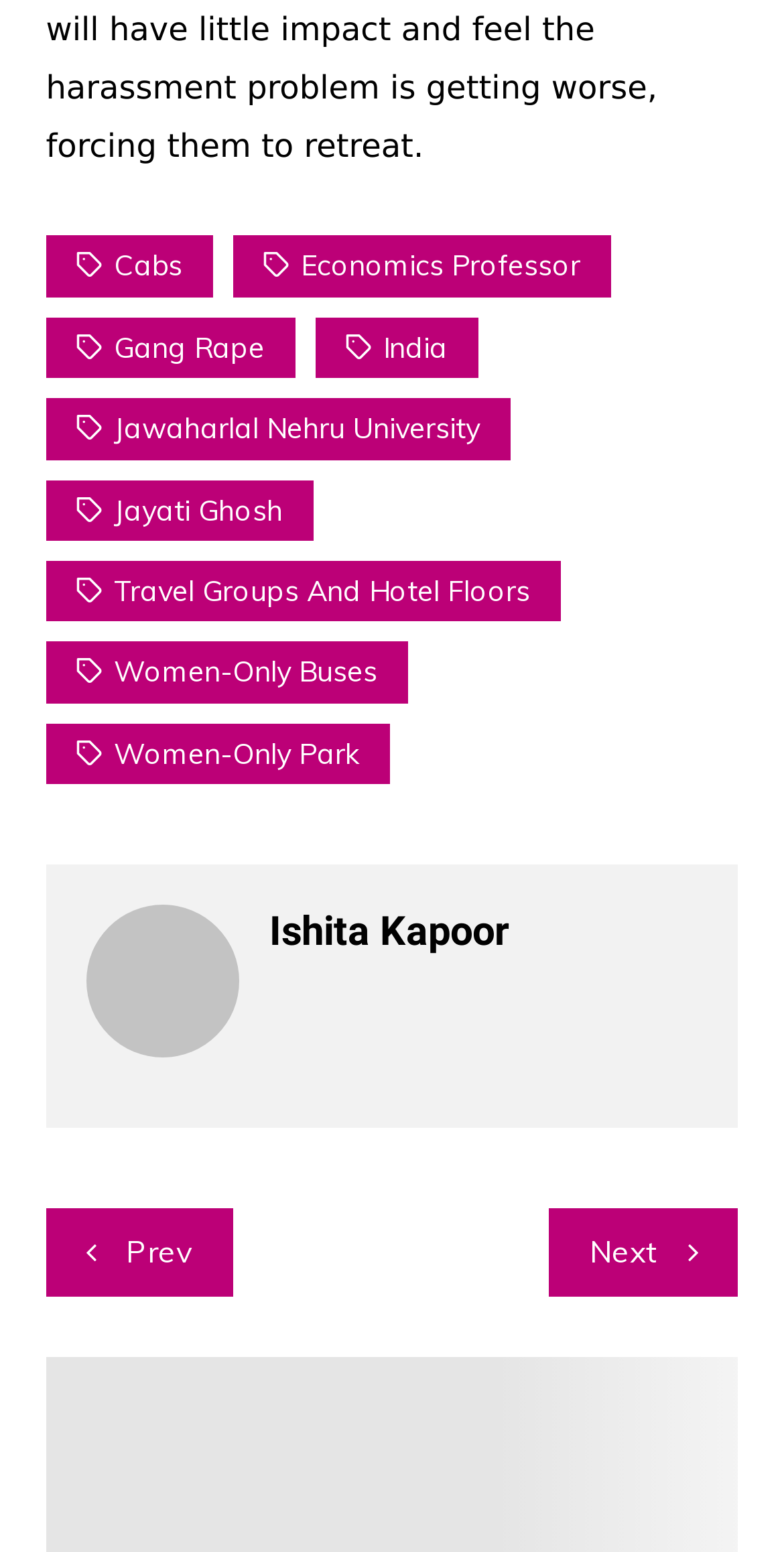Given the element description: "Jawaharlal Nehru University", predict the bounding box coordinates of this UI element. The coordinates must be four float numbers between 0 and 1, given as [left, top, right, bottom].

[0.058, 0.257, 0.651, 0.296]